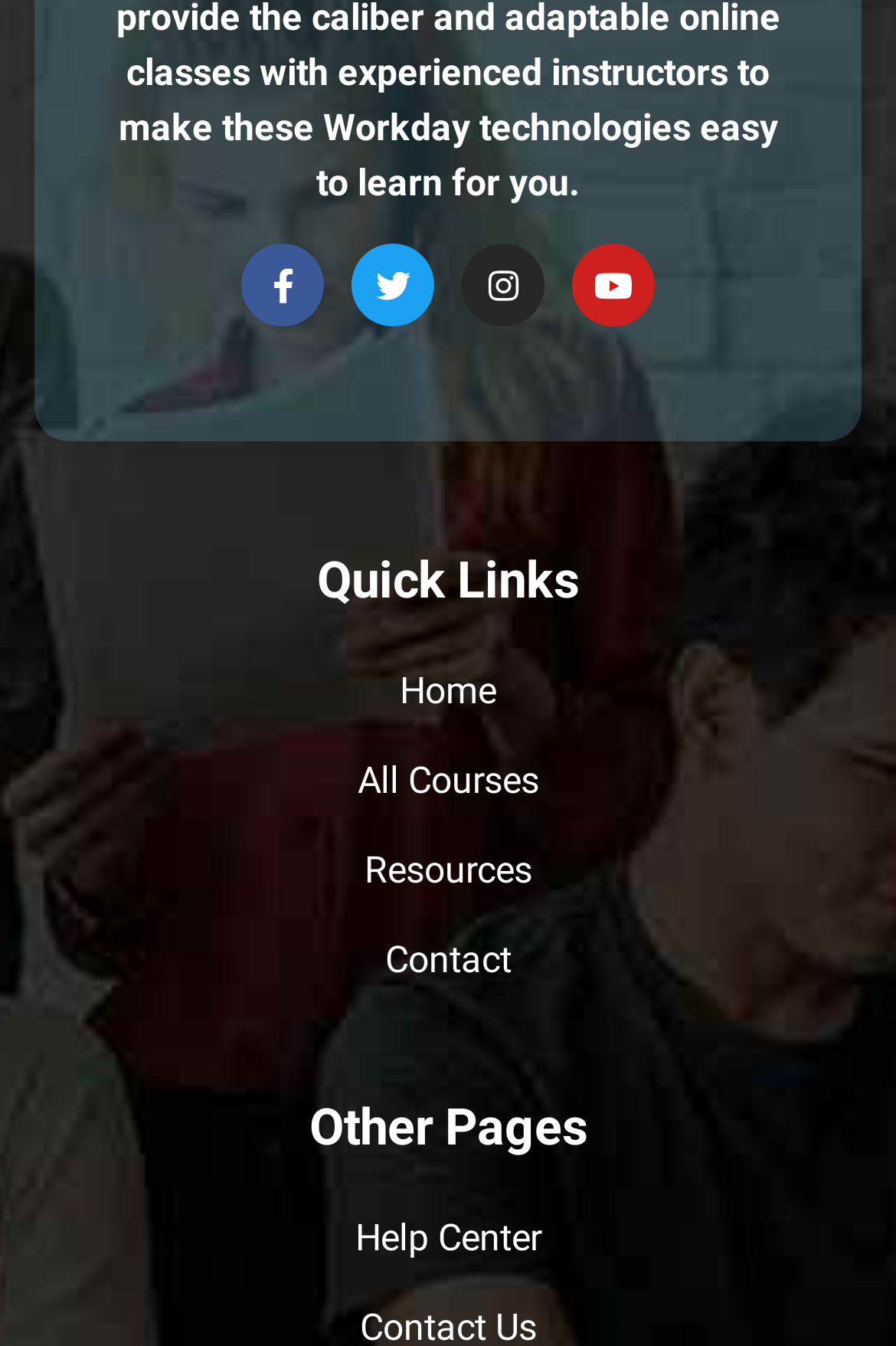Respond to the following question with a brief word or phrase:
How many social media links are there?

4